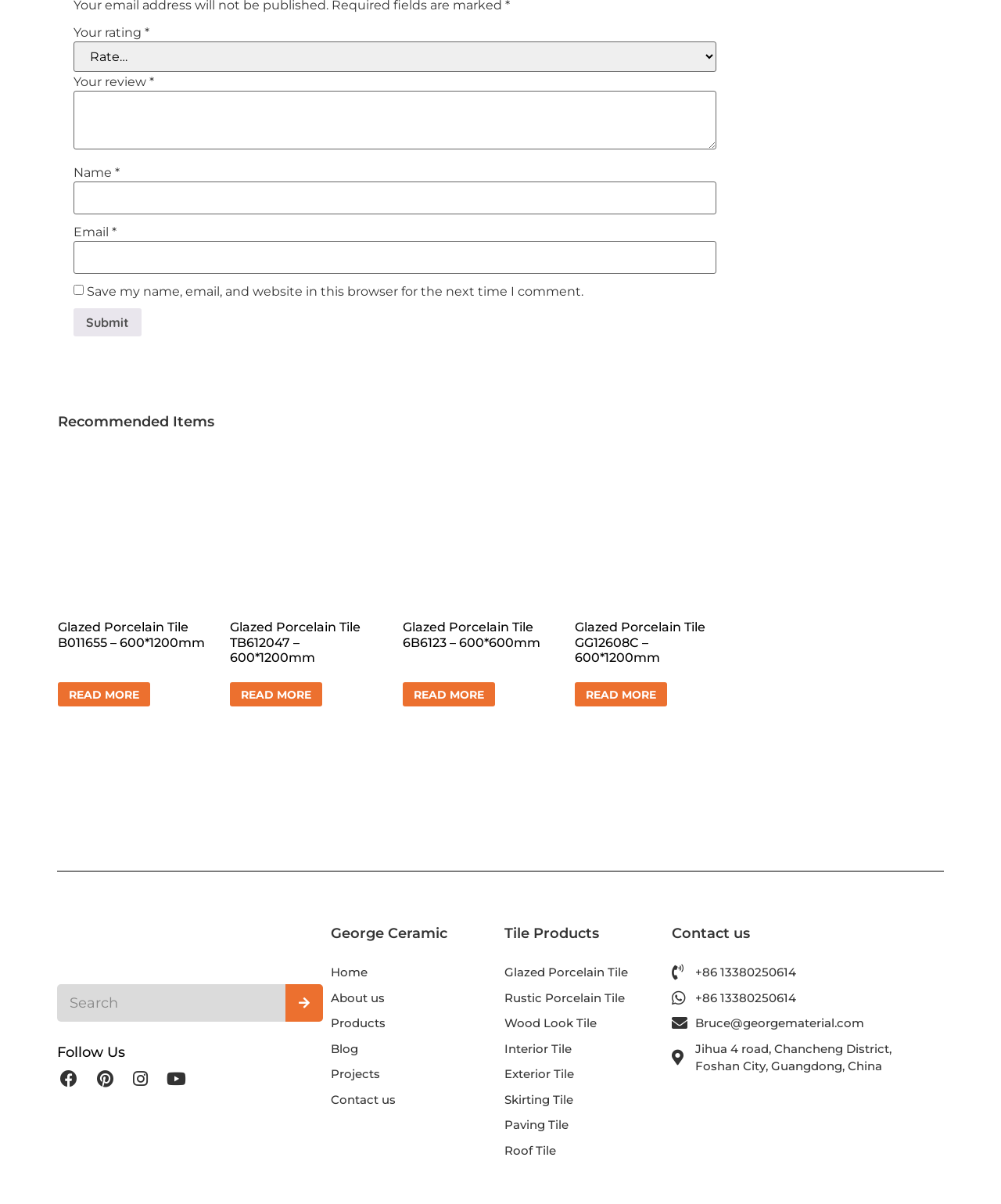How many types of tile products are listed? From the image, respond with a single word or brief phrase.

8